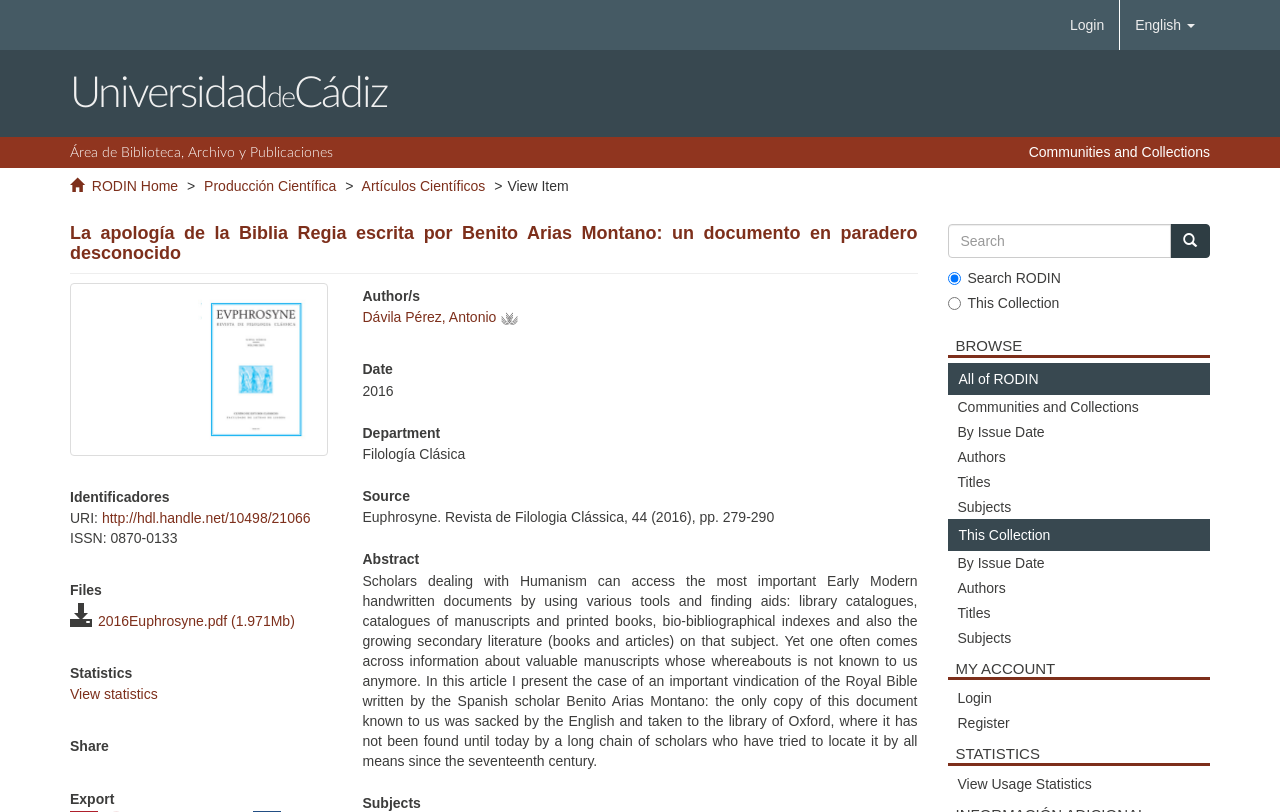Pinpoint the bounding box coordinates of the element to be clicked to execute the instruction: "Go to ENTERTAINMENT".

None